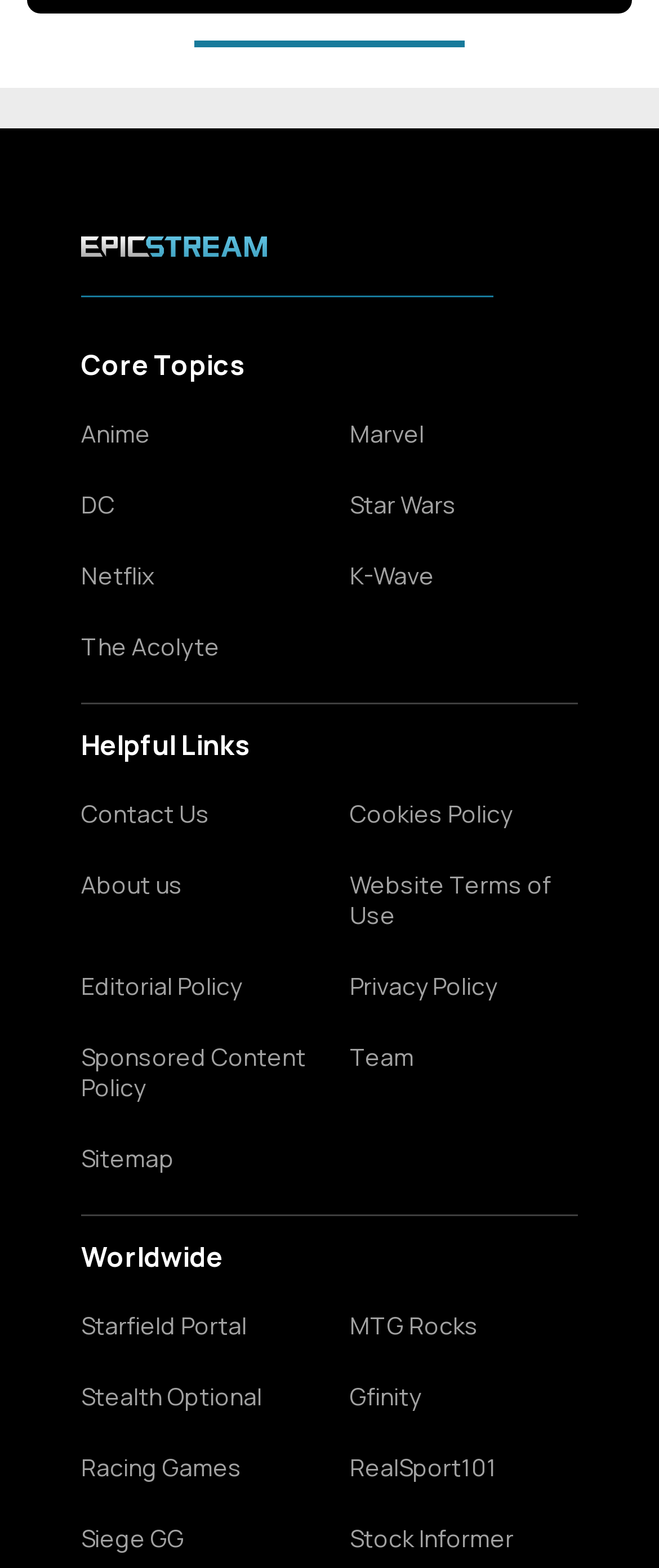What are the core topics of the website?
Please give a well-detailed answer to the question.

The core topics of the website can be found in the link elements with the texts 'Anime', 'Marvel', 'DC', 'Star Wars', 'Netflix', and 'K-Wave' which are child elements of the Root Element.